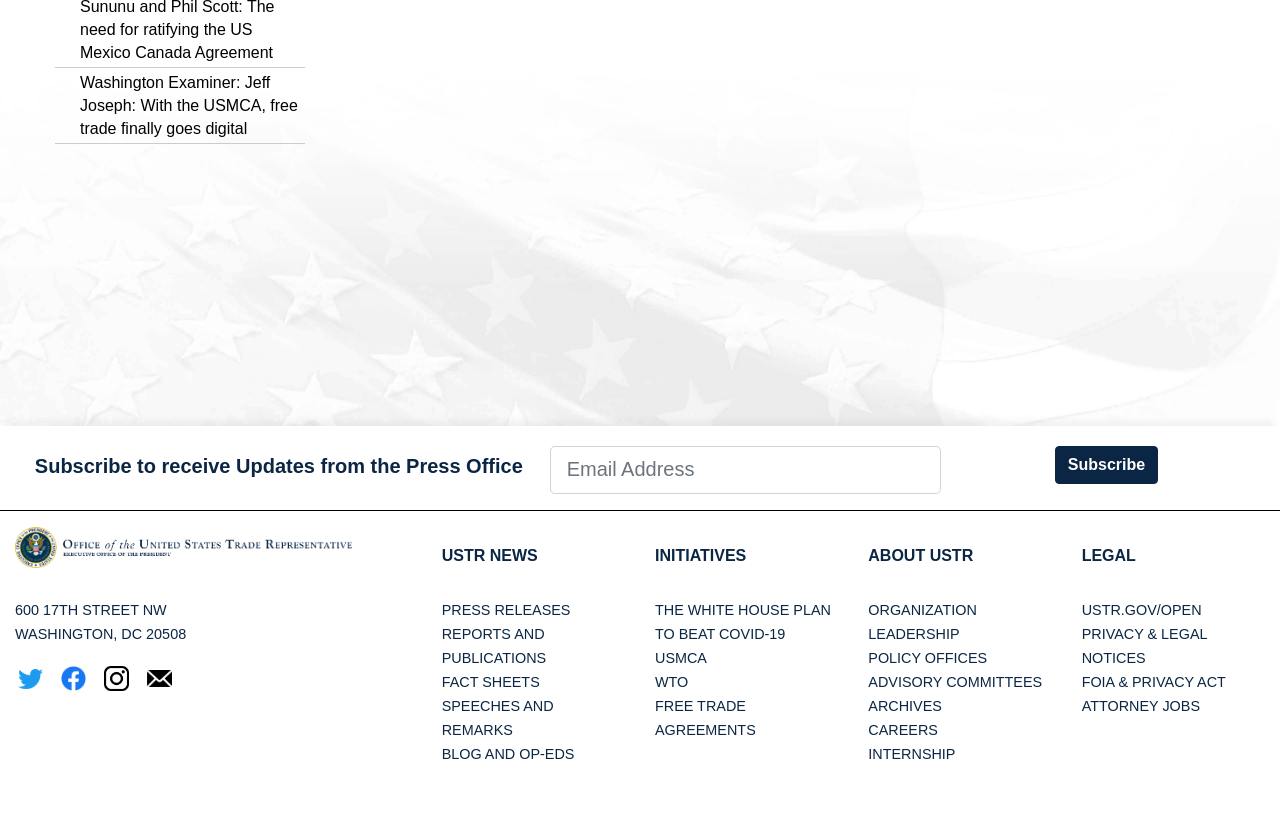Determine the bounding box of the UI component based on this description: "FOIA & Privacy Act". The bounding box coordinates should be four float values between 0 and 1, i.e., [left, top, right, bottom].

[0.845, 0.804, 0.958, 0.823]